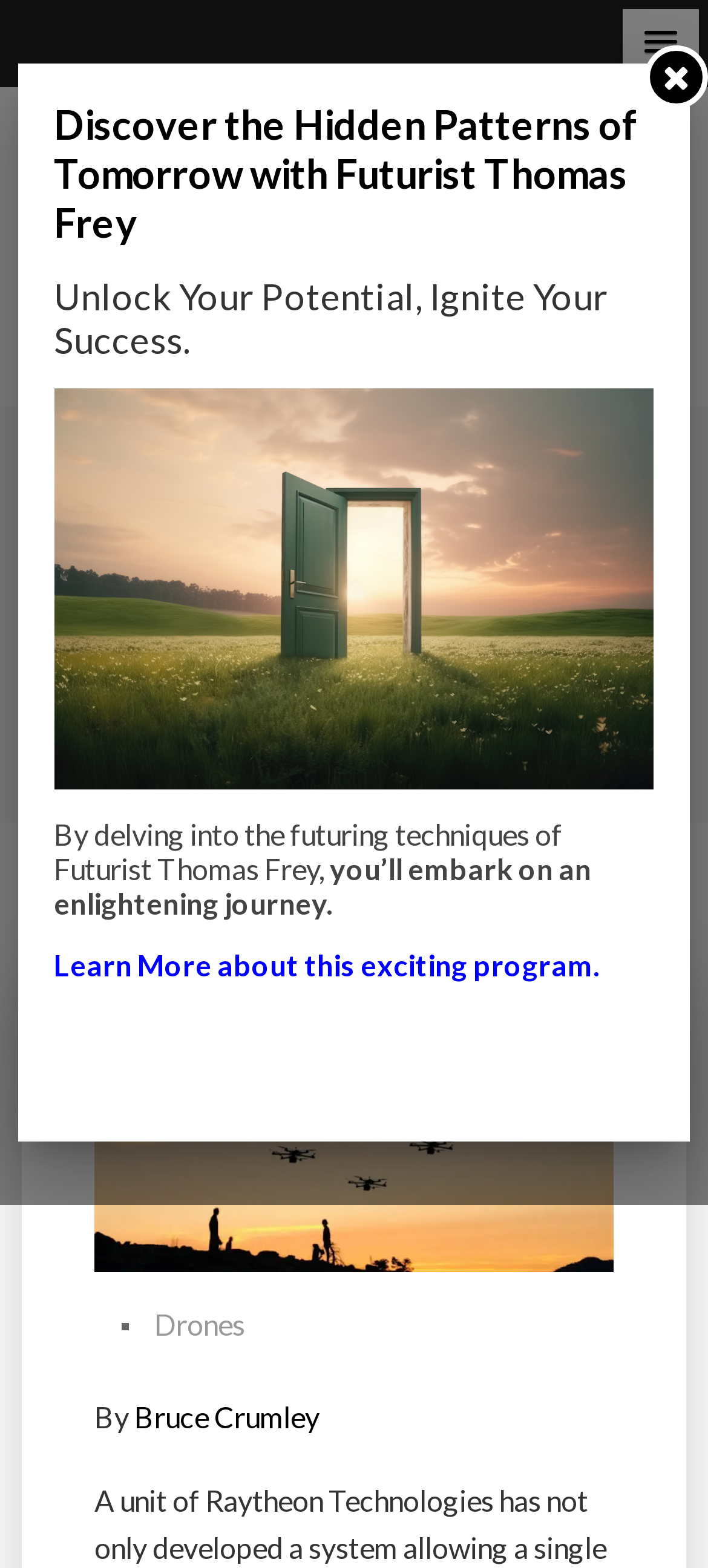Answer the question below with a single word or a brief phrase: 
How many drones can a single operator control?

130